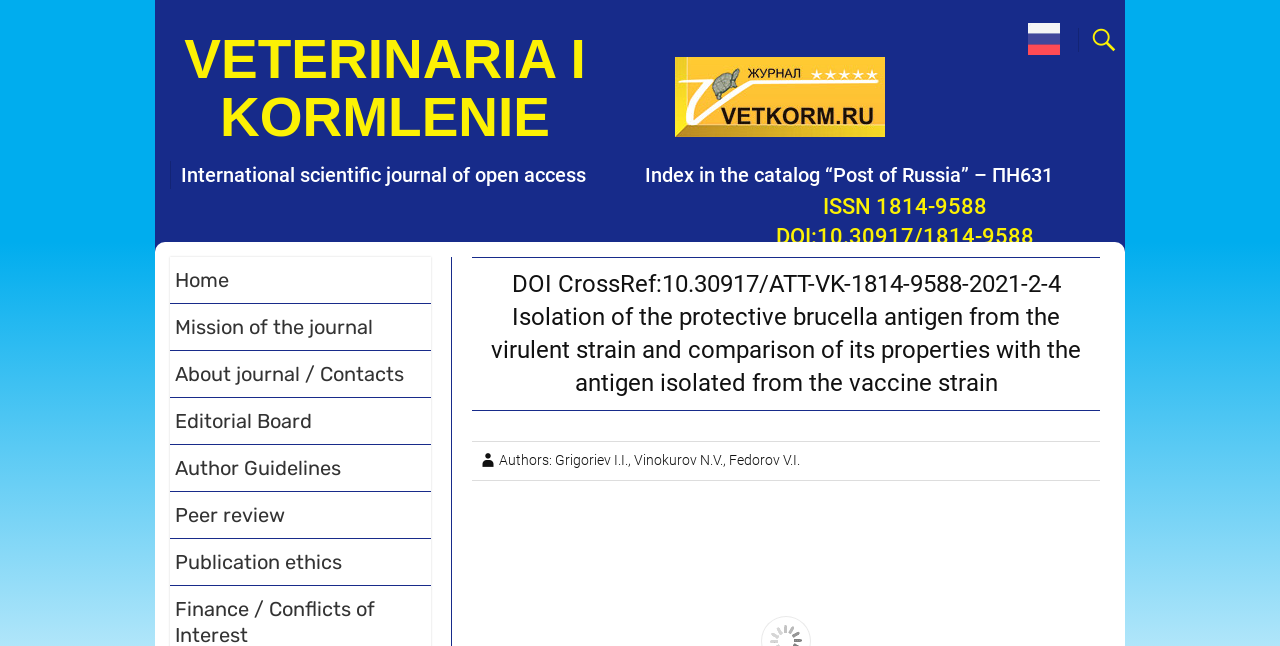Please locate the bounding box coordinates of the element that should be clicked to complete the given instruction: "Switch to Russian language".

[0.803, 0.036, 0.828, 0.07]